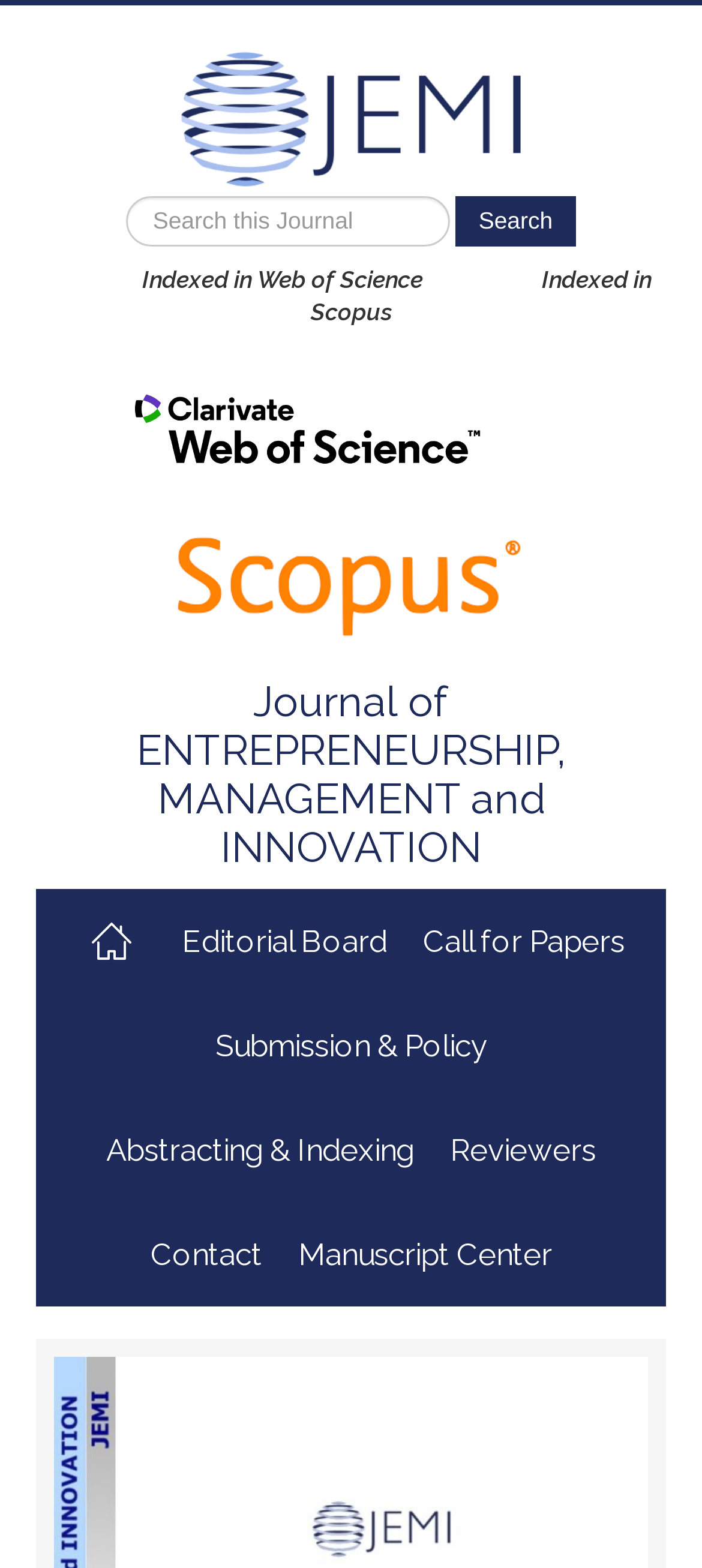Specify the bounding box coordinates for the region that must be clicked to perform the given instruction: "View journal description".

[0.085, 0.567, 0.233, 0.633]